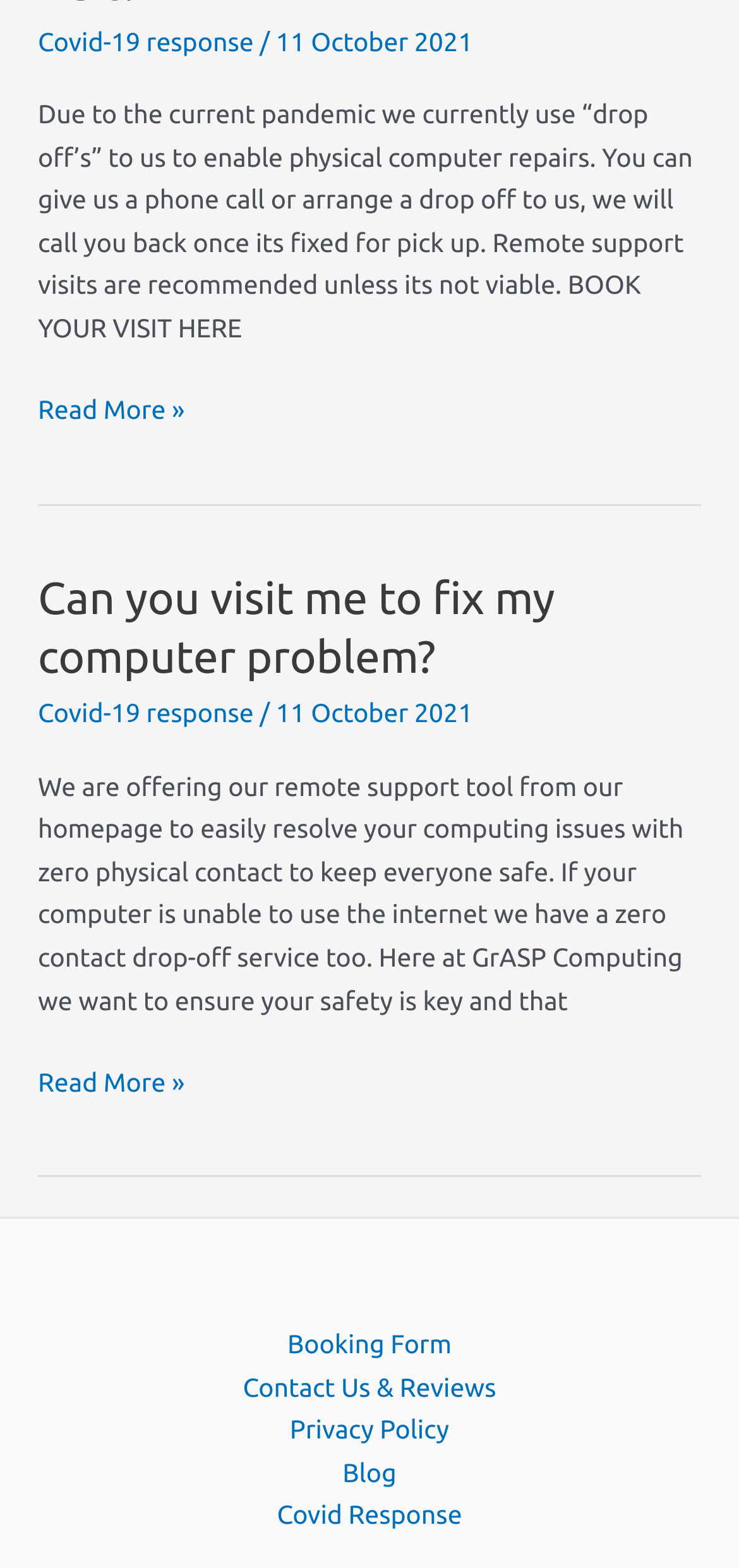Please identify the bounding box coordinates for the region that you need to click to follow this instruction: "Book a visit".

[0.338, 0.844, 0.662, 0.871]